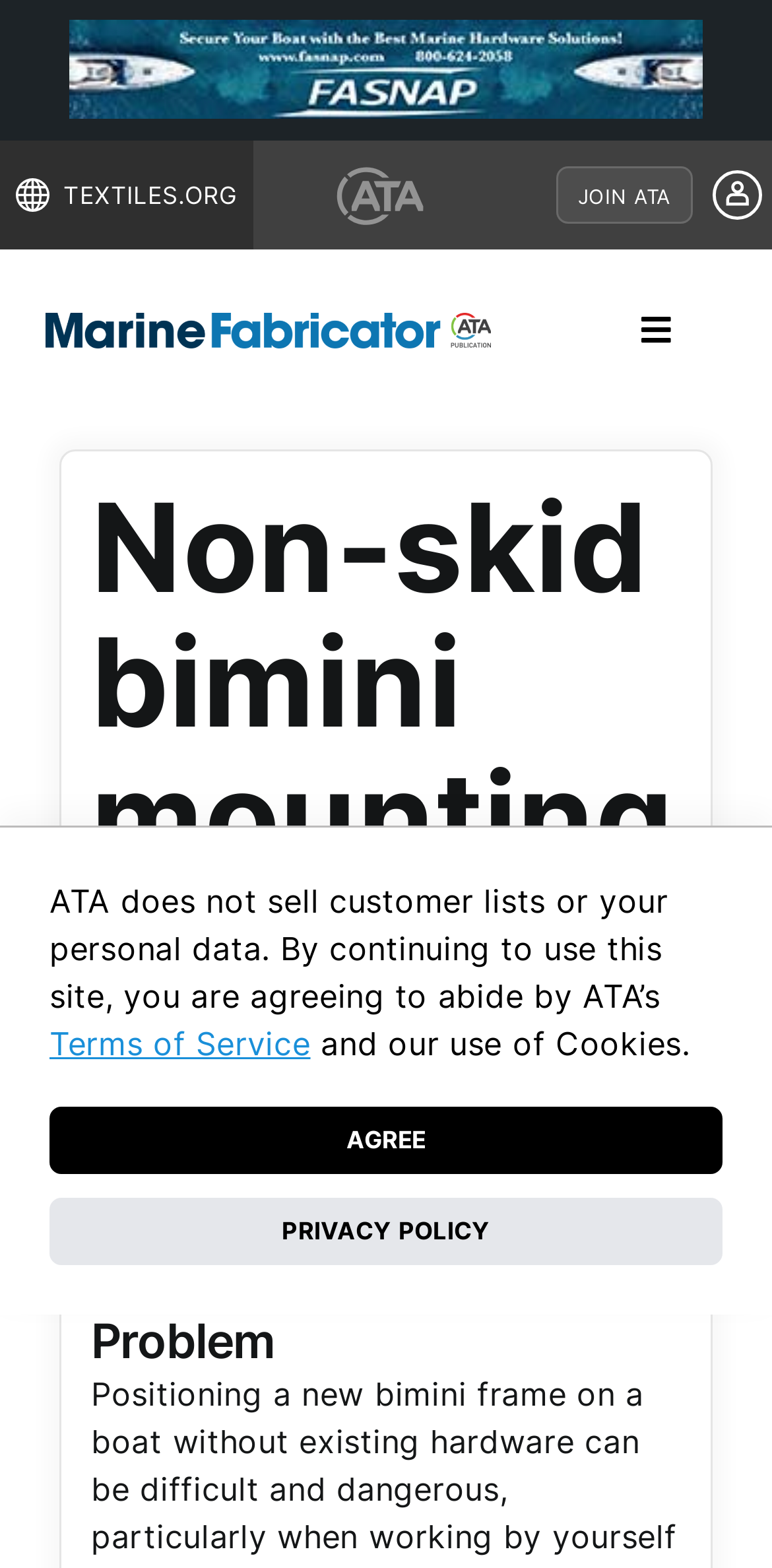Show the bounding box coordinates for the HTML element described as: "How-To Articles".

[0.32, 0.699, 0.586, 0.72]